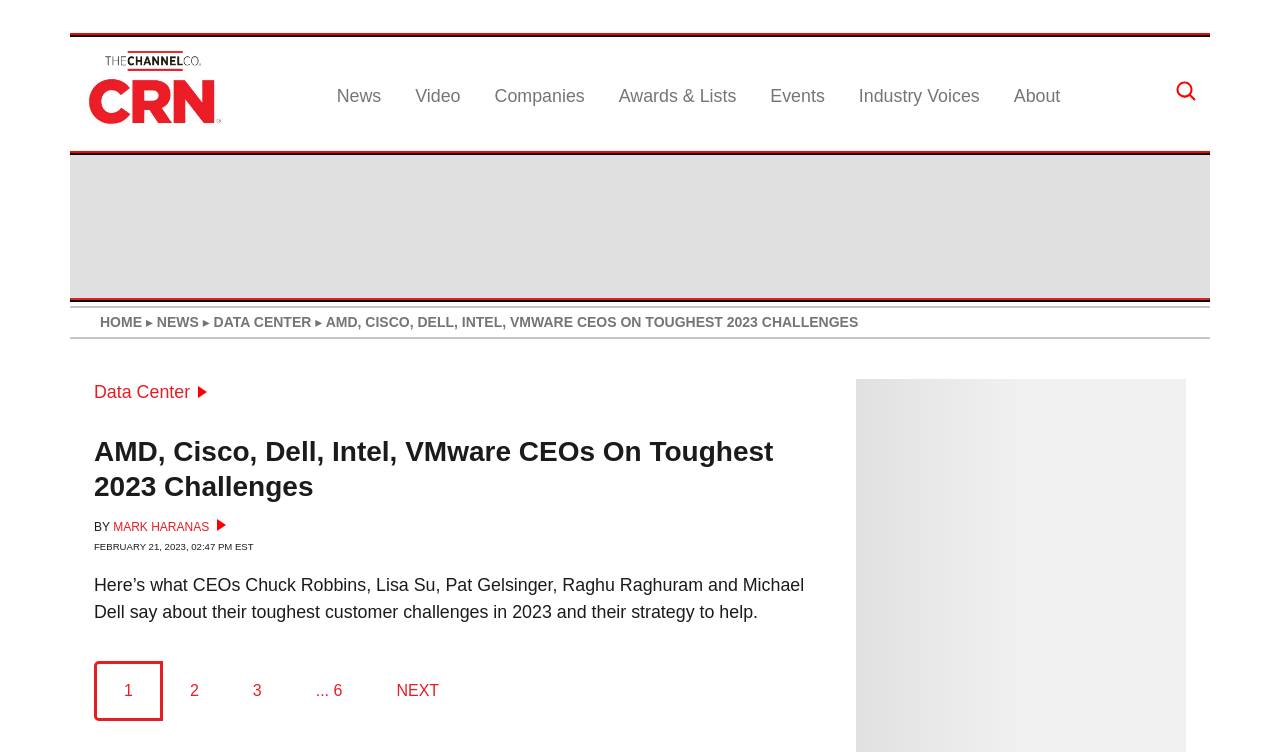Please specify the bounding box coordinates of the region to click in order to perform the following instruction: "view the portfolio".

None